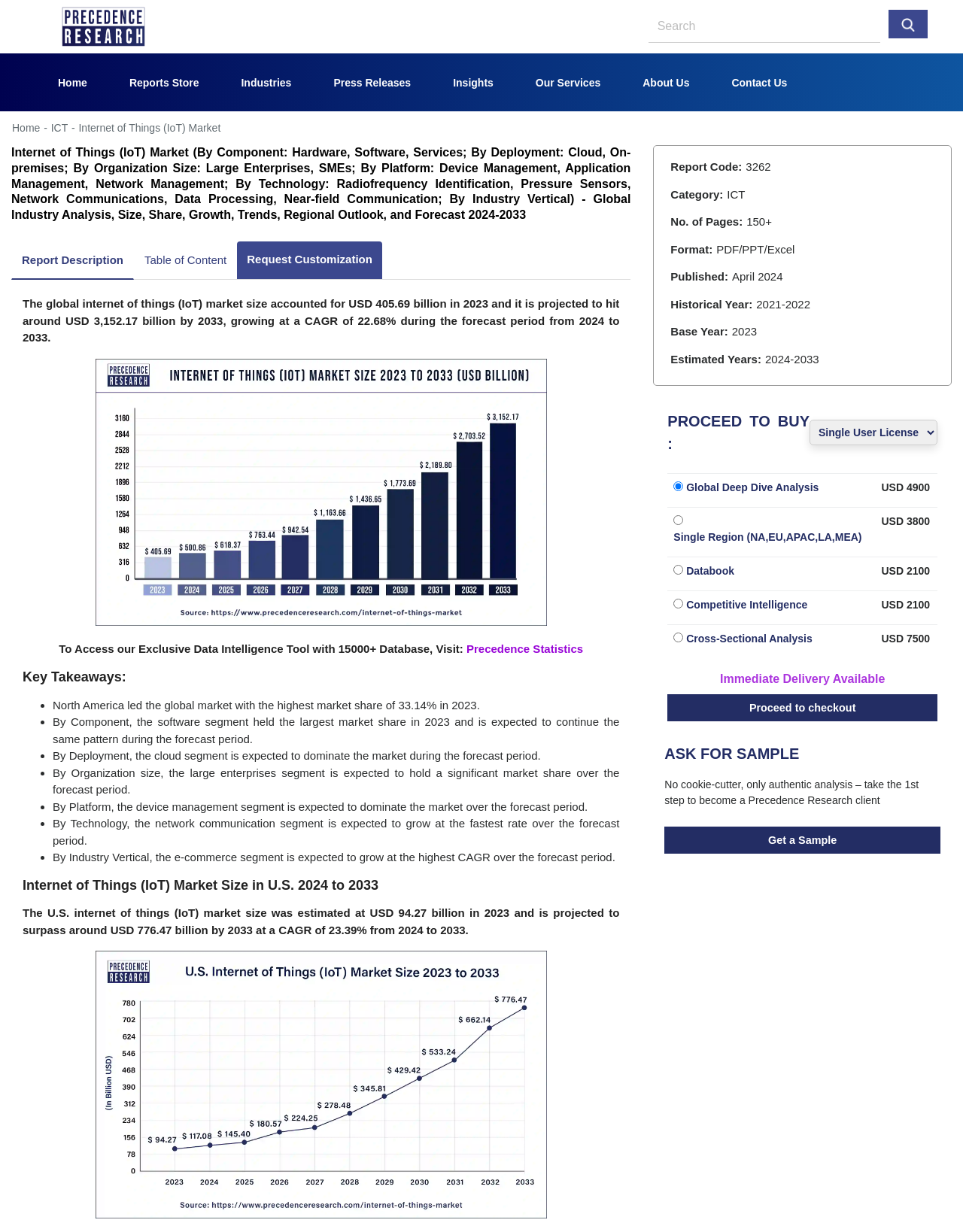What is the report code for this IoT market report?
Please respond to the question with as much detail as possible.

The answer can be found in the section below the report description, which displays the report code as 3262.